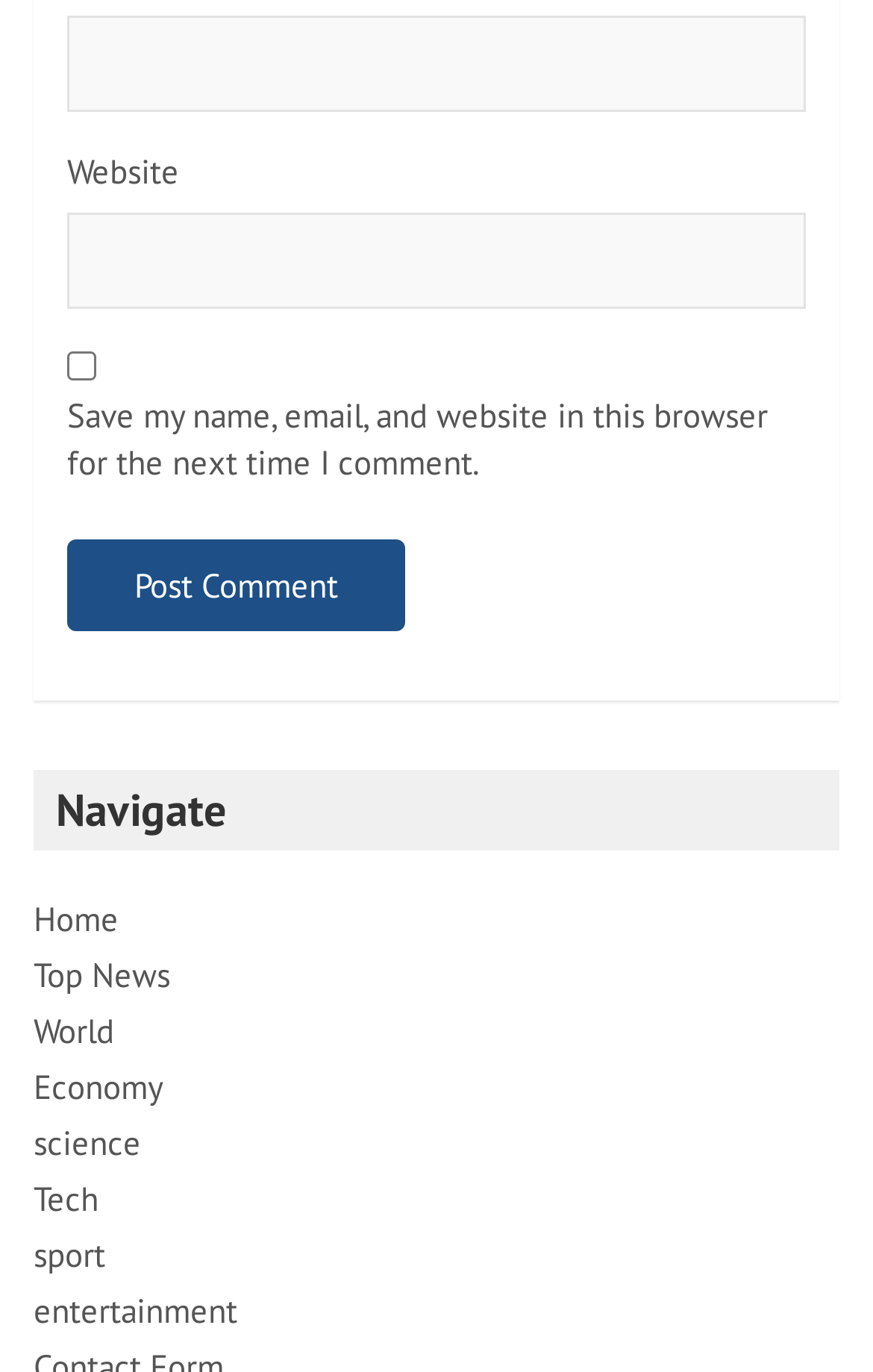Could you indicate the bounding box coordinates of the region to click in order to complete this instruction: "Read top news".

[0.038, 0.695, 0.195, 0.726]